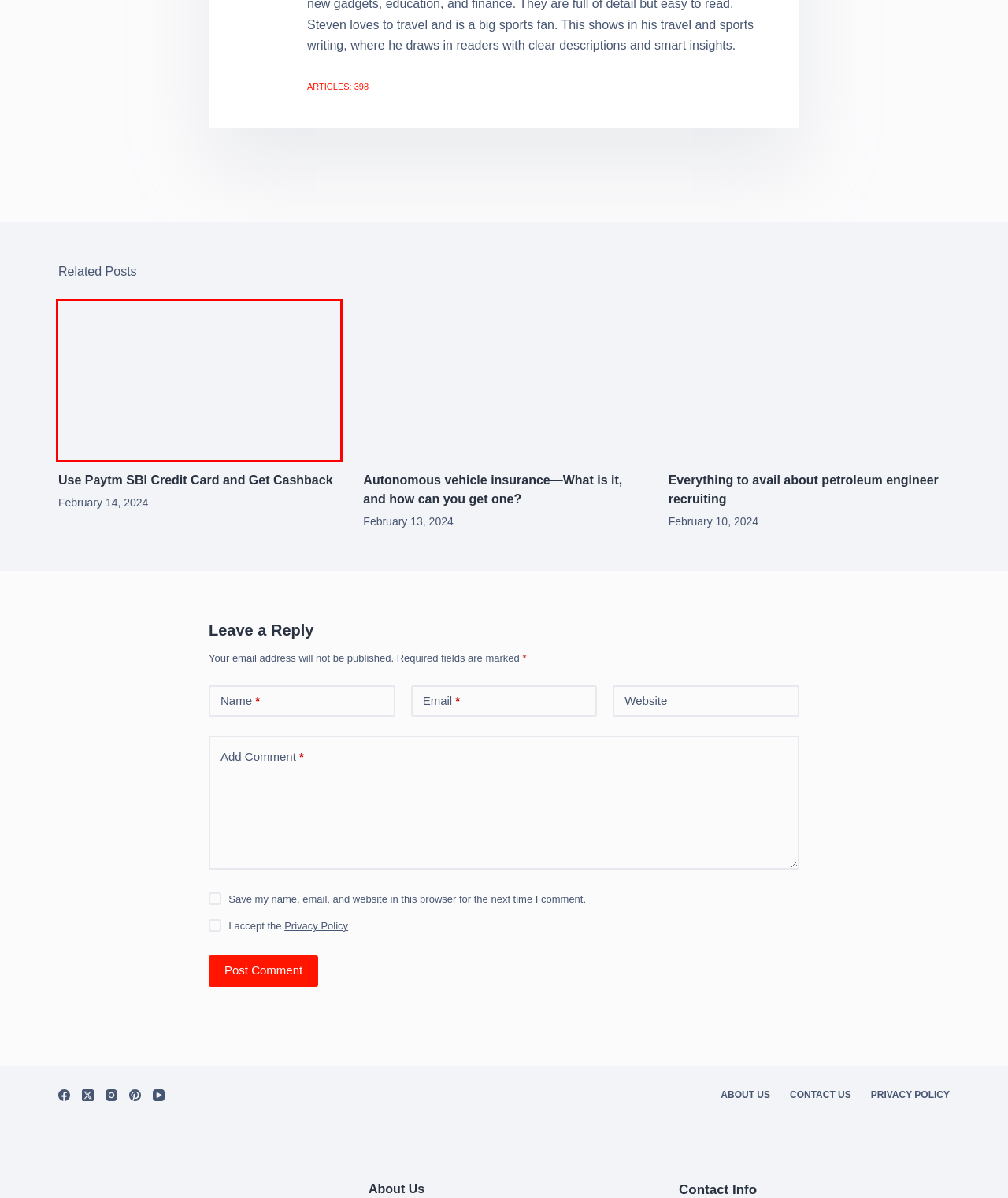Look at the screenshot of a webpage with a red bounding box and select the webpage description that best corresponds to the new page after clicking the element in the red box. Here are the options:
A. Shop
B. Use Paytm SBI Credit Card and Get Cashback
C. Privacy Policy
D. Hit Blog 360 - Sees All, Knows All.
E. Tech
F. Everything to avail about petroleum engineer recruiting
G. Autonomous vehicle insurance—What is it, and how can you get one?
H. Home Improvement

B